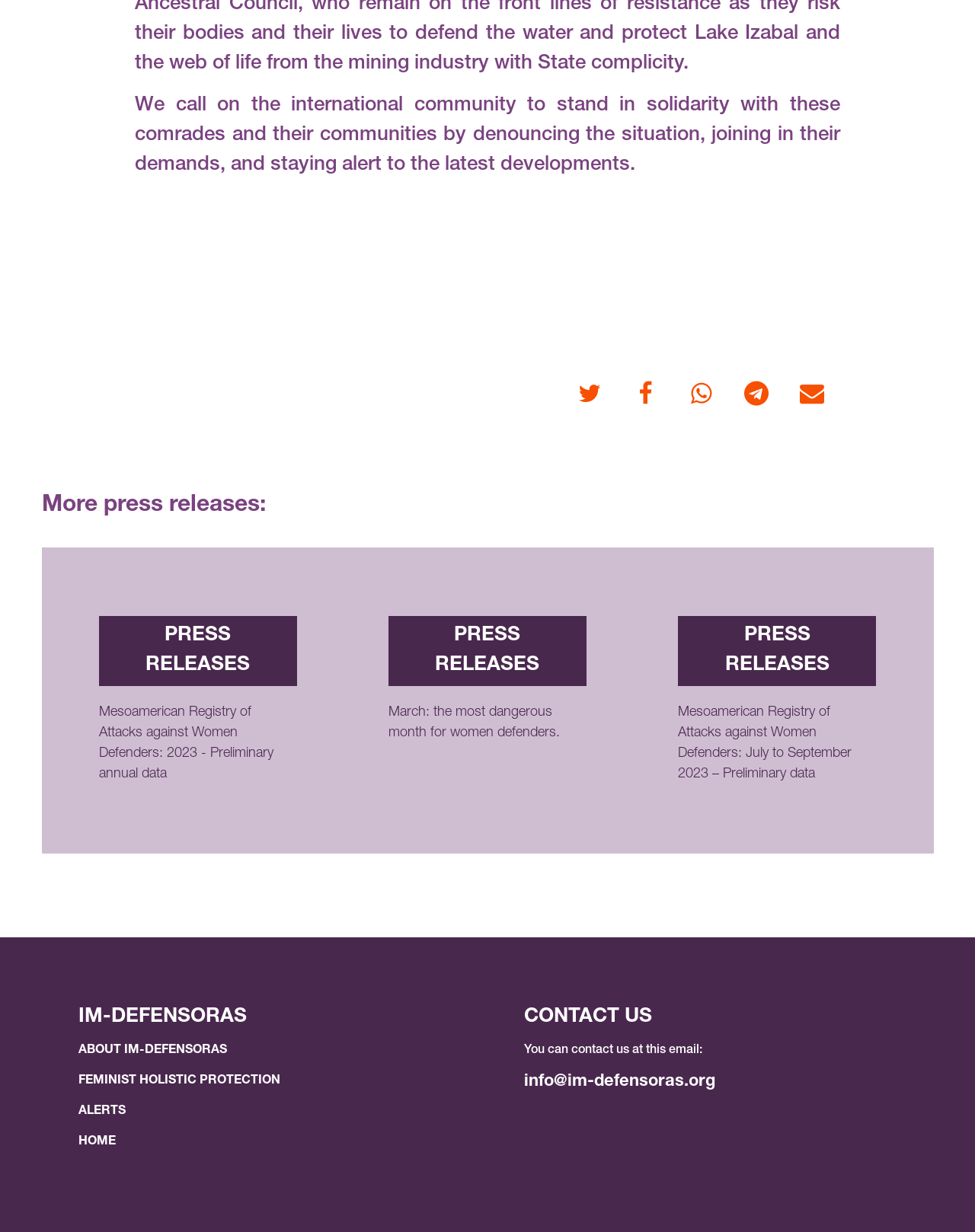How many social media links are available?
Based on the screenshot, provide a one-word or short-phrase response.

5